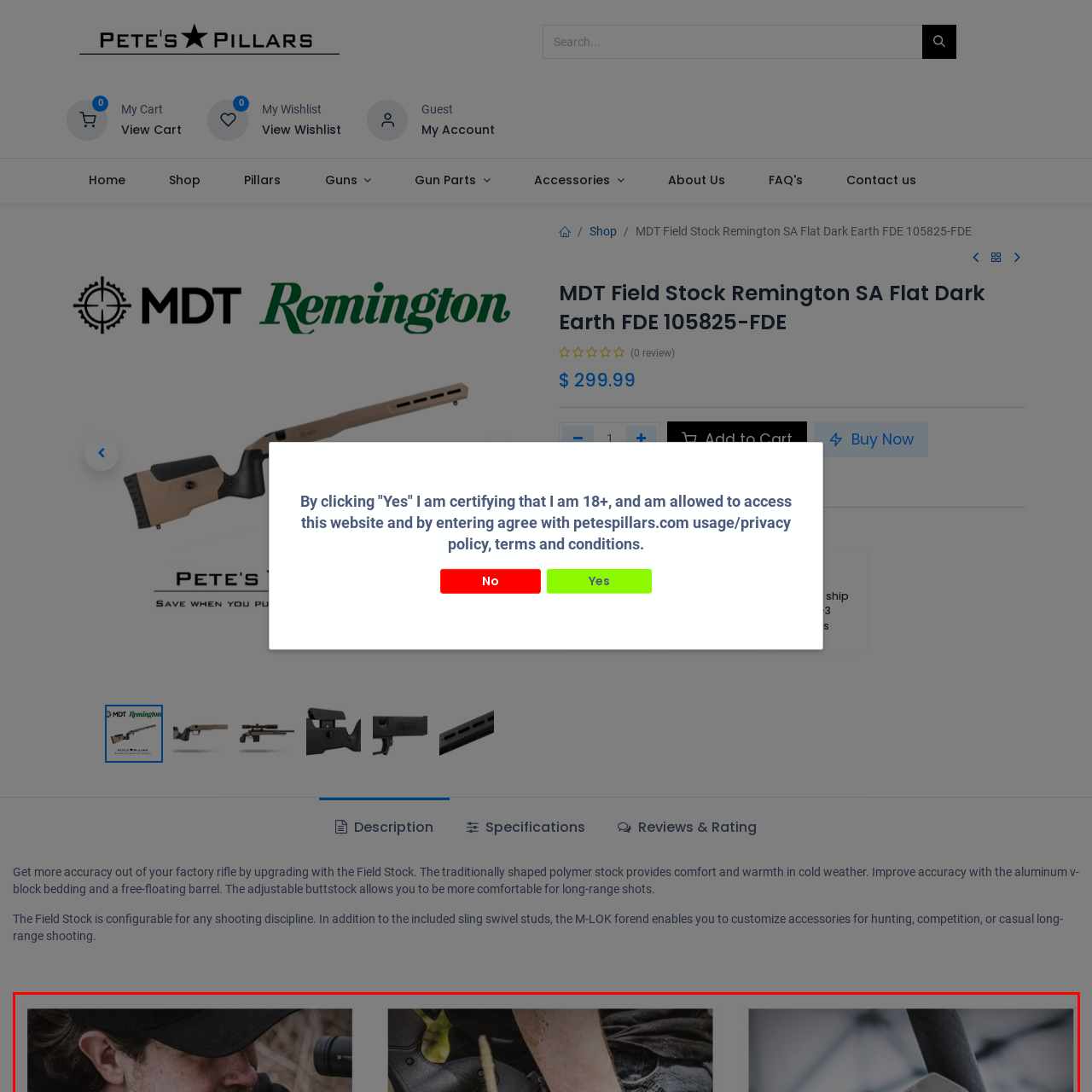What type of gear is the hand in the middle image wearing?
Please review the image inside the red bounding box and answer using a single word or phrase.

Rugged gear